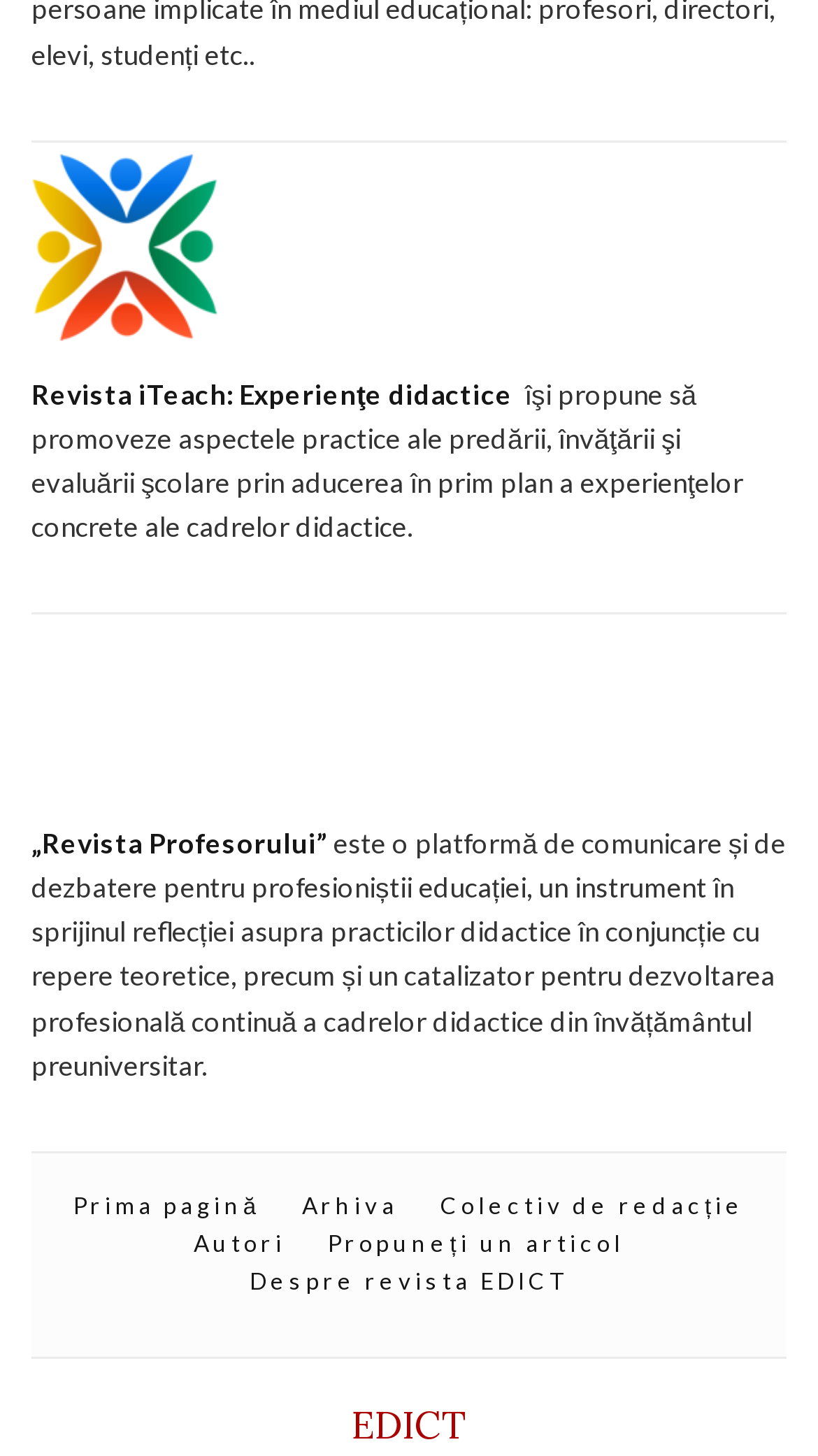Please pinpoint the bounding box coordinates for the region I should click to adhere to this instruction: "explore Colectiv de redacție".

[0.539, 0.815, 0.91, 0.841]